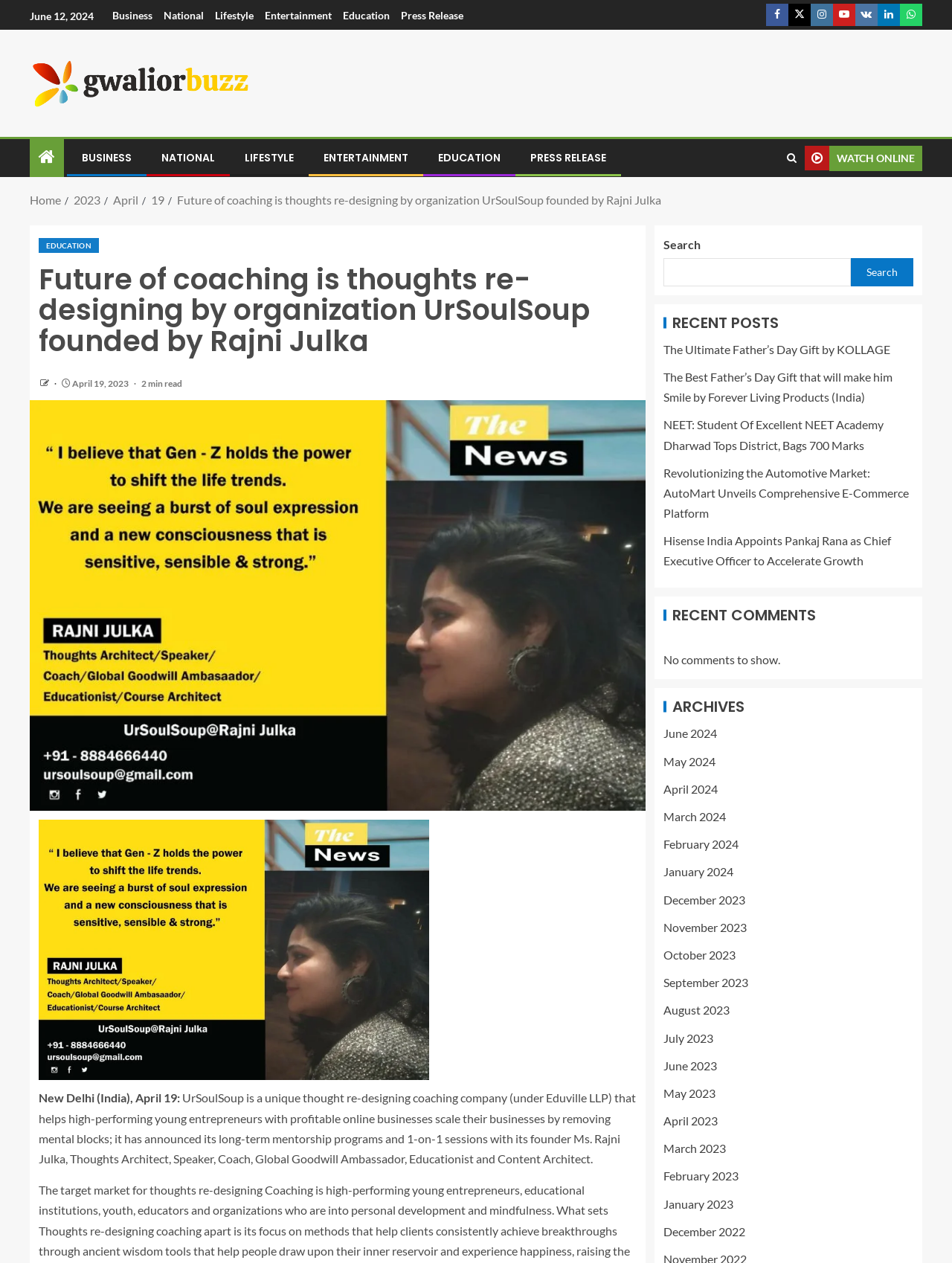What is the name of the company founded by Rajni Julka?
Using the picture, provide a one-word or short phrase answer.

UrSoulSoup